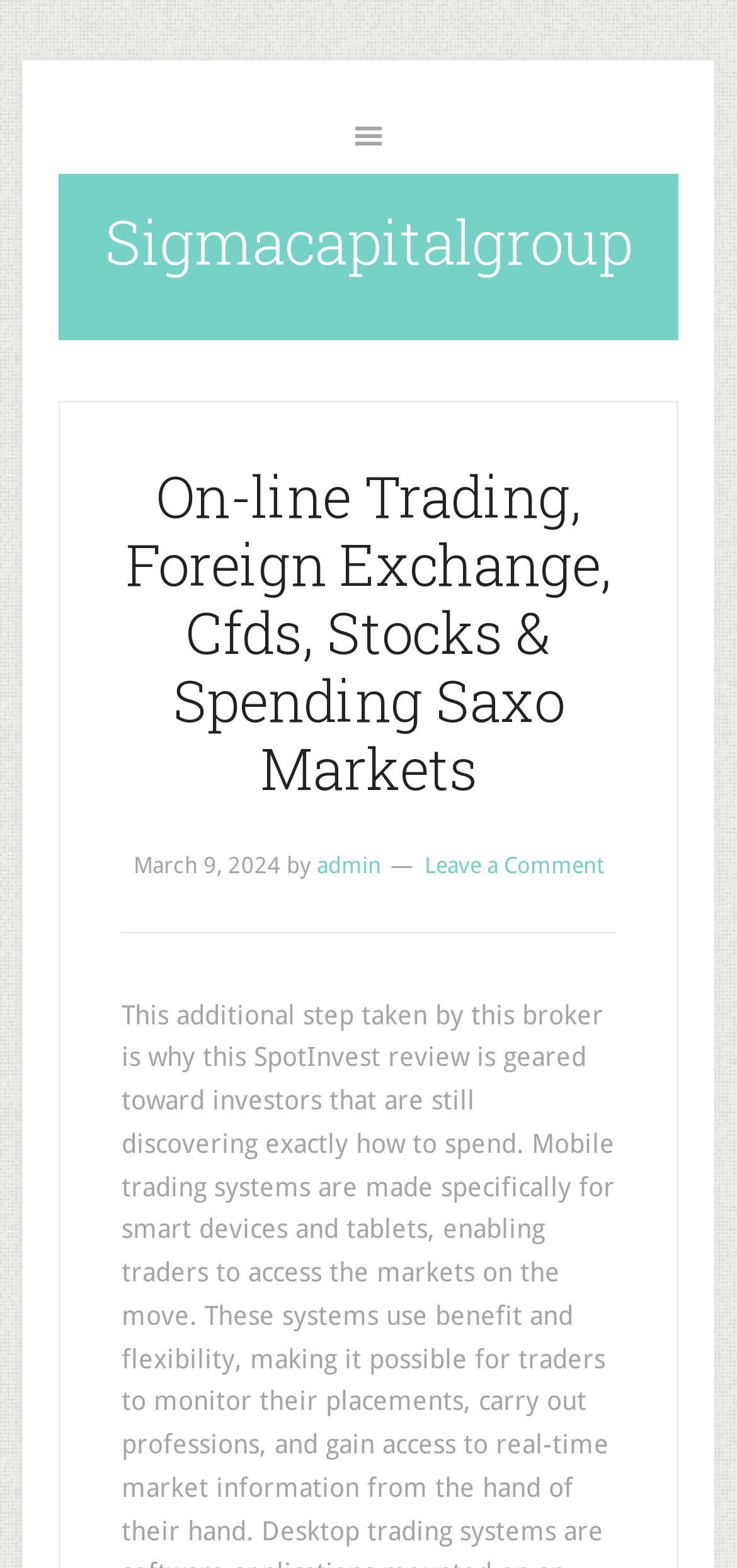What is the link to leave a comment?
Look at the image and answer the question with a single word or phrase.

Leave a Comment